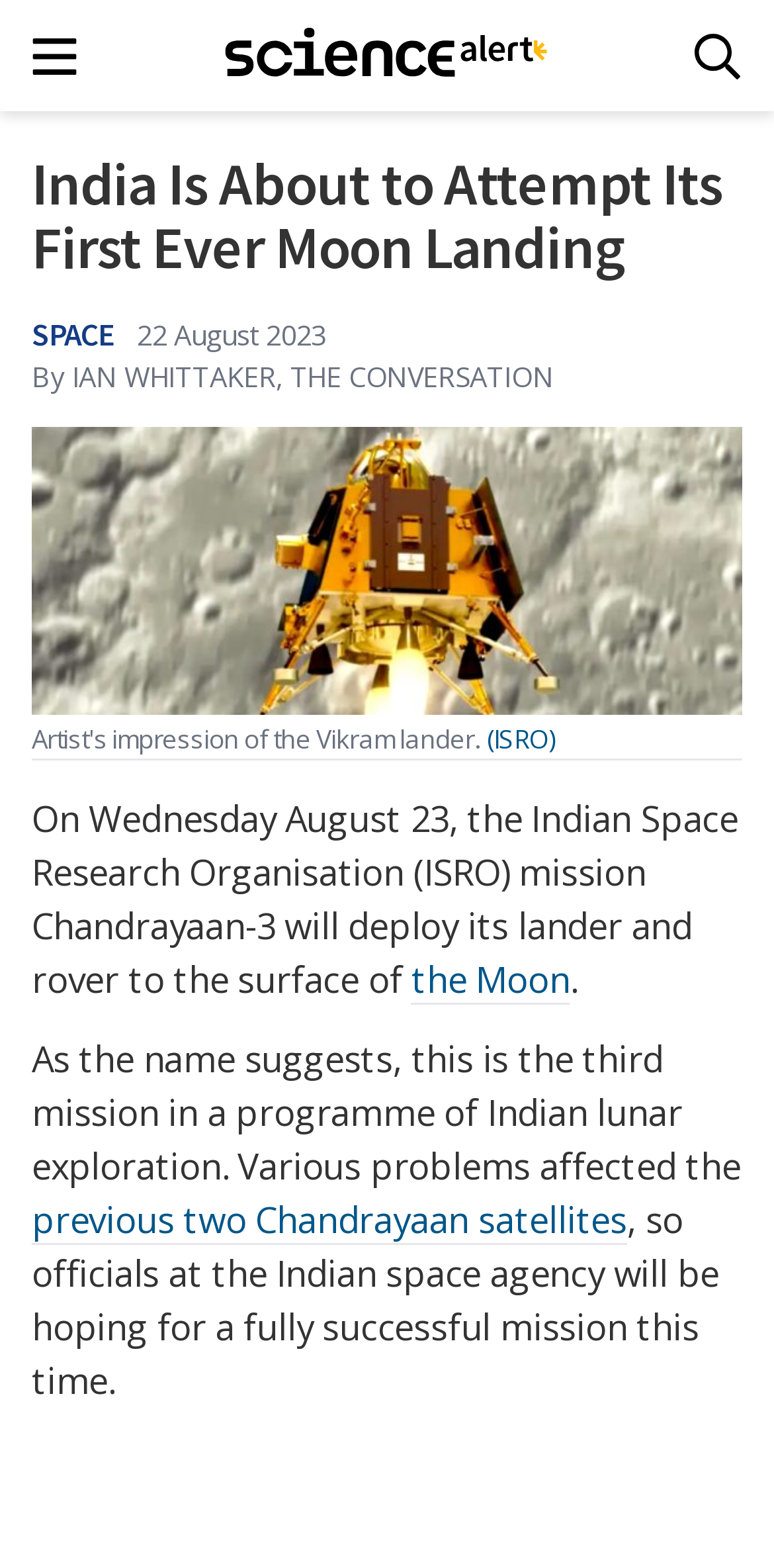What is the name of the Indian lunar exploration programme?
Answer the question with detailed information derived from the image.

I found the name of the Indian lunar exploration programme by reading the static text element that mentions 'this is the third mission in a programme of Indian lunar exploration' and then looking for the name 'Chandrayaan' in the surrounding text.